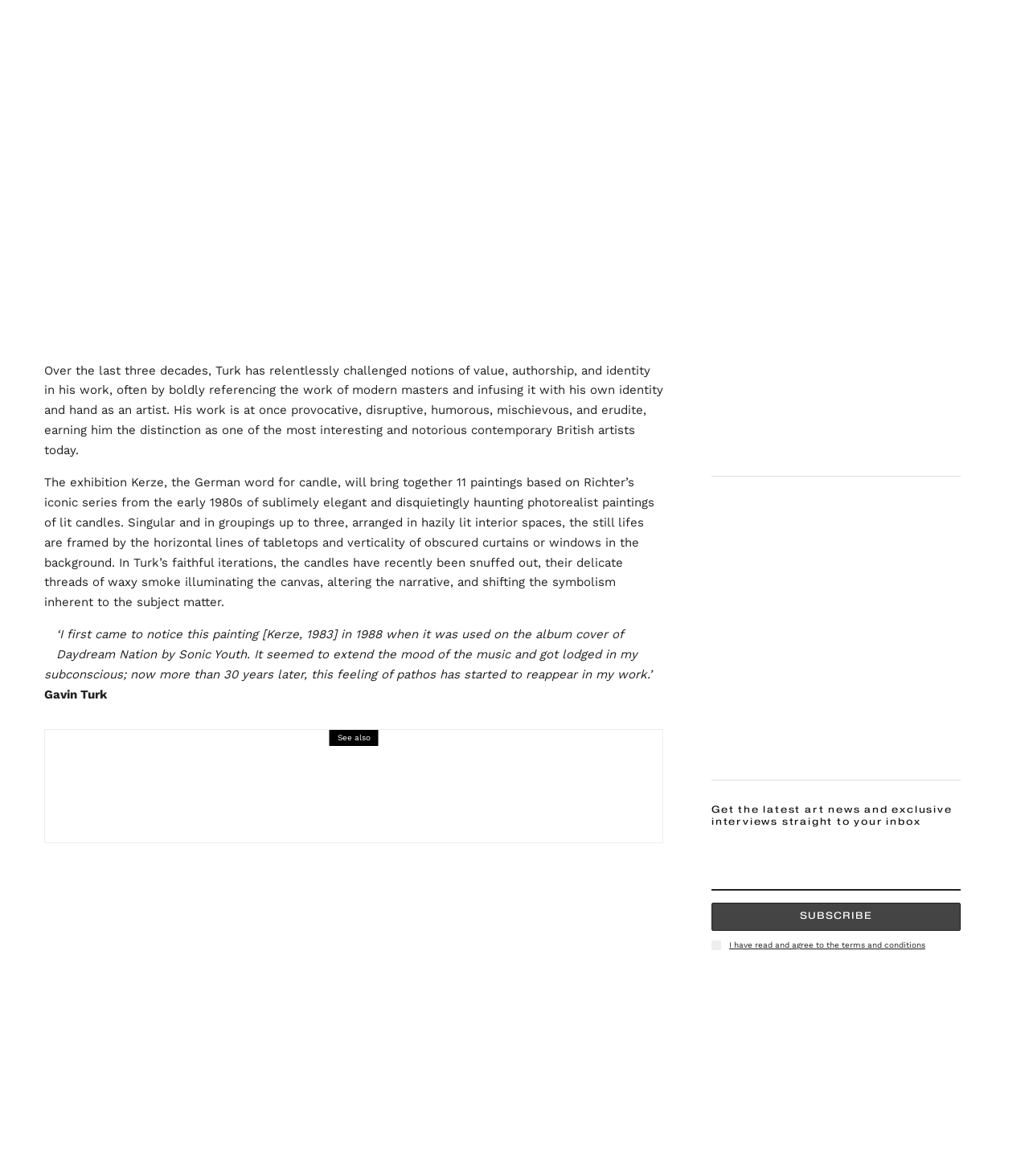Highlight the bounding box coordinates of the region I should click on to meet the following instruction: "Subscribe to get the latest art news".

[0.691, 0.768, 0.934, 0.792]